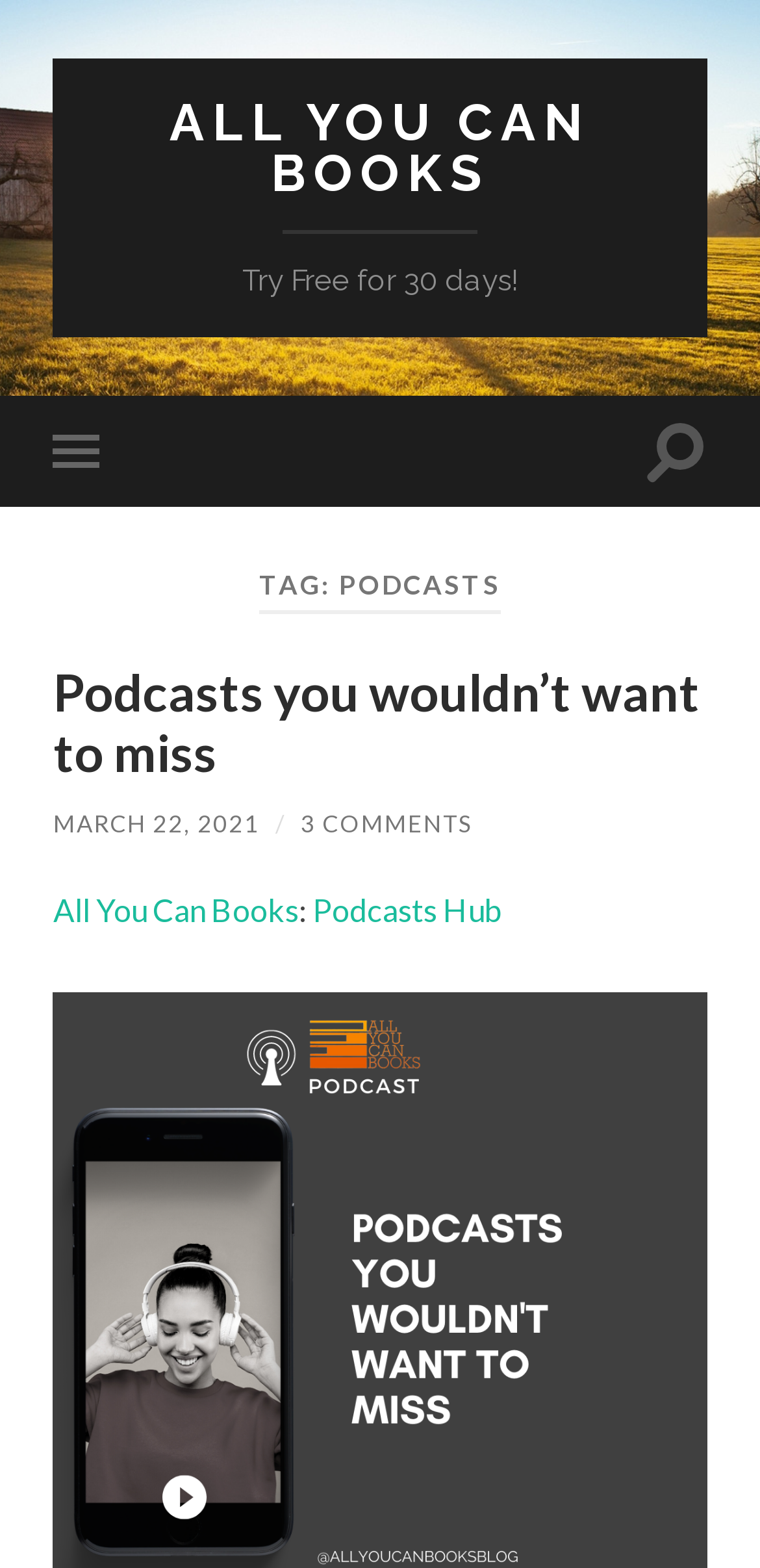How many comments are there on the latest article?
Please provide a single word or phrase in response based on the screenshot.

3